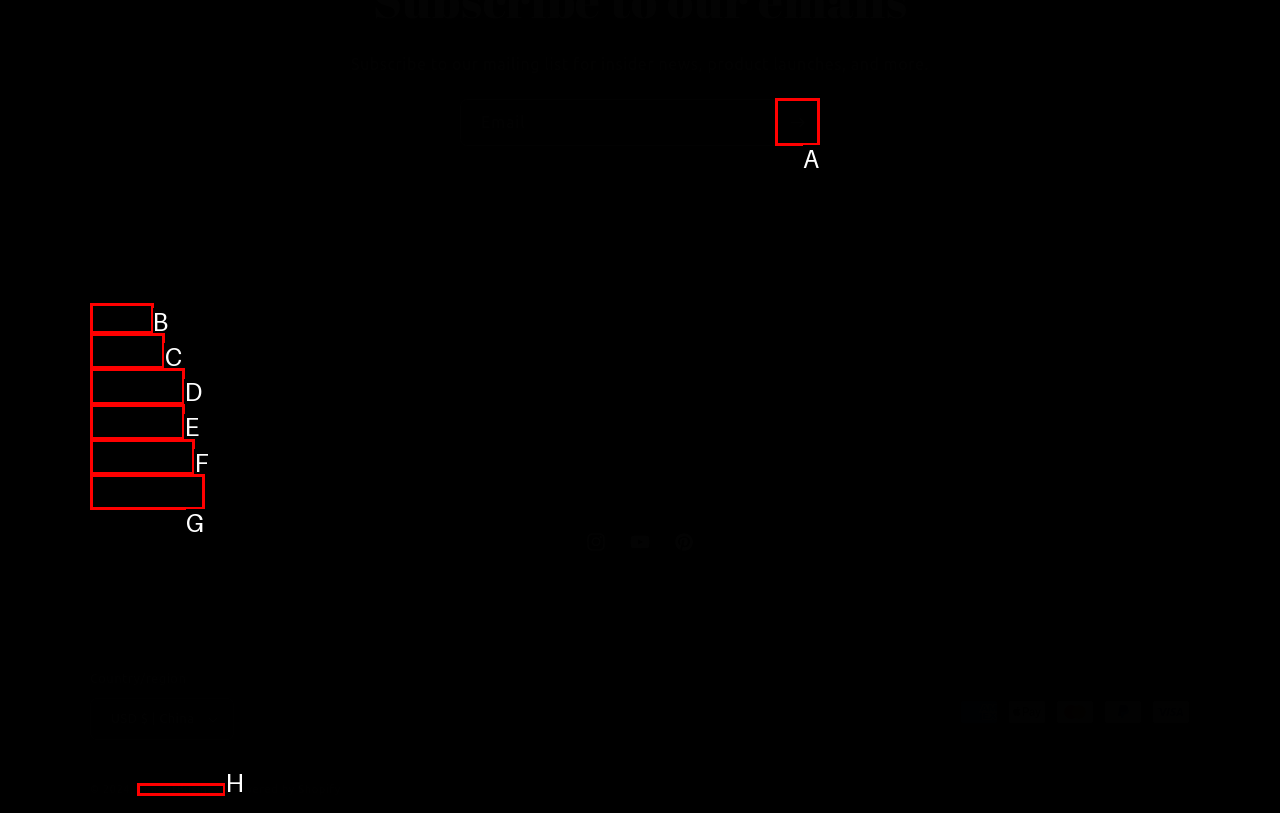From the description: TimeofBusiness, select the HTML element that fits best. Reply with the letter of the appropriate option.

H